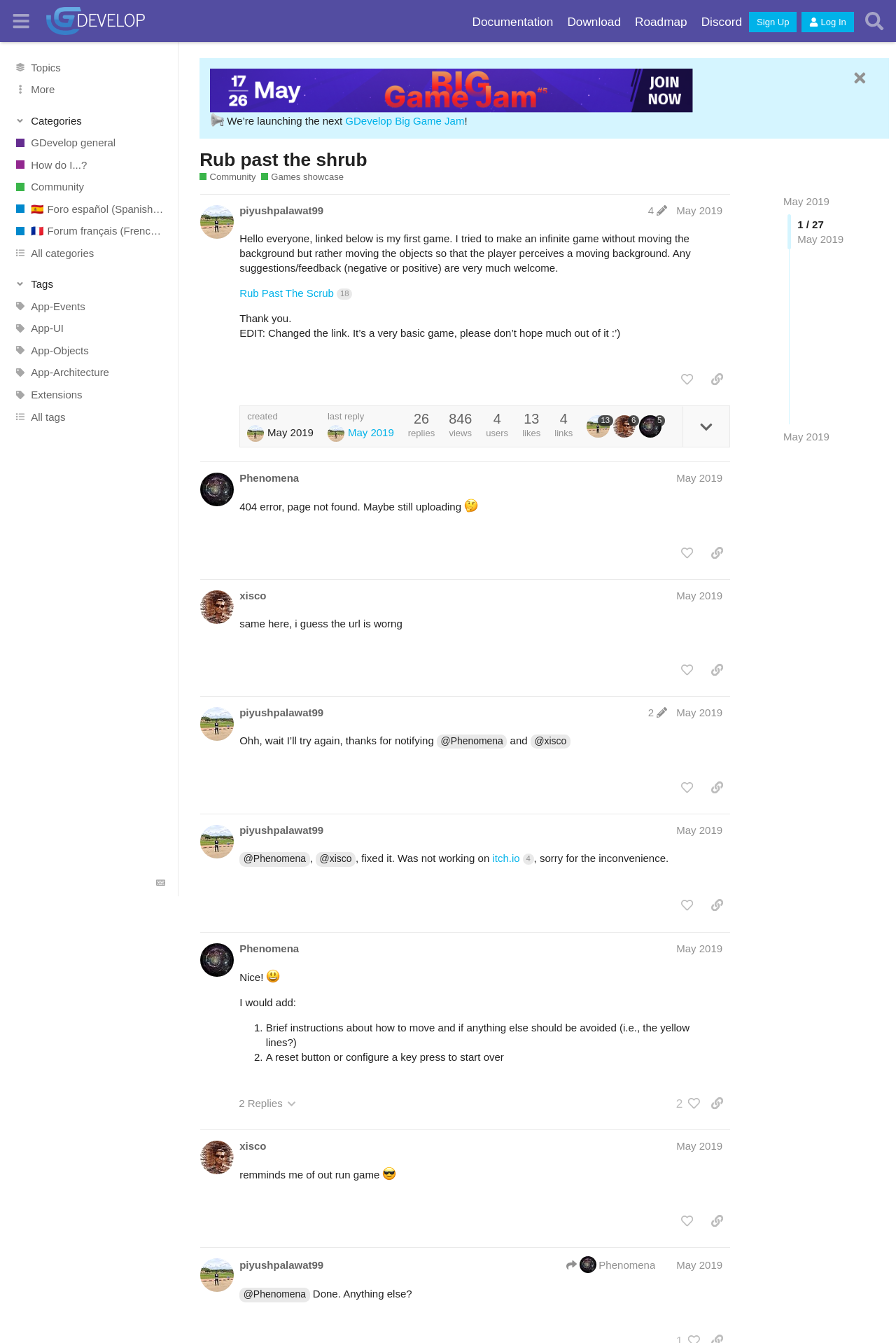Please identify the coordinates of the bounding box for the clickable region that will accomplish this instruction: "Click on the 'Sign Up' button".

[0.836, 0.009, 0.889, 0.024]